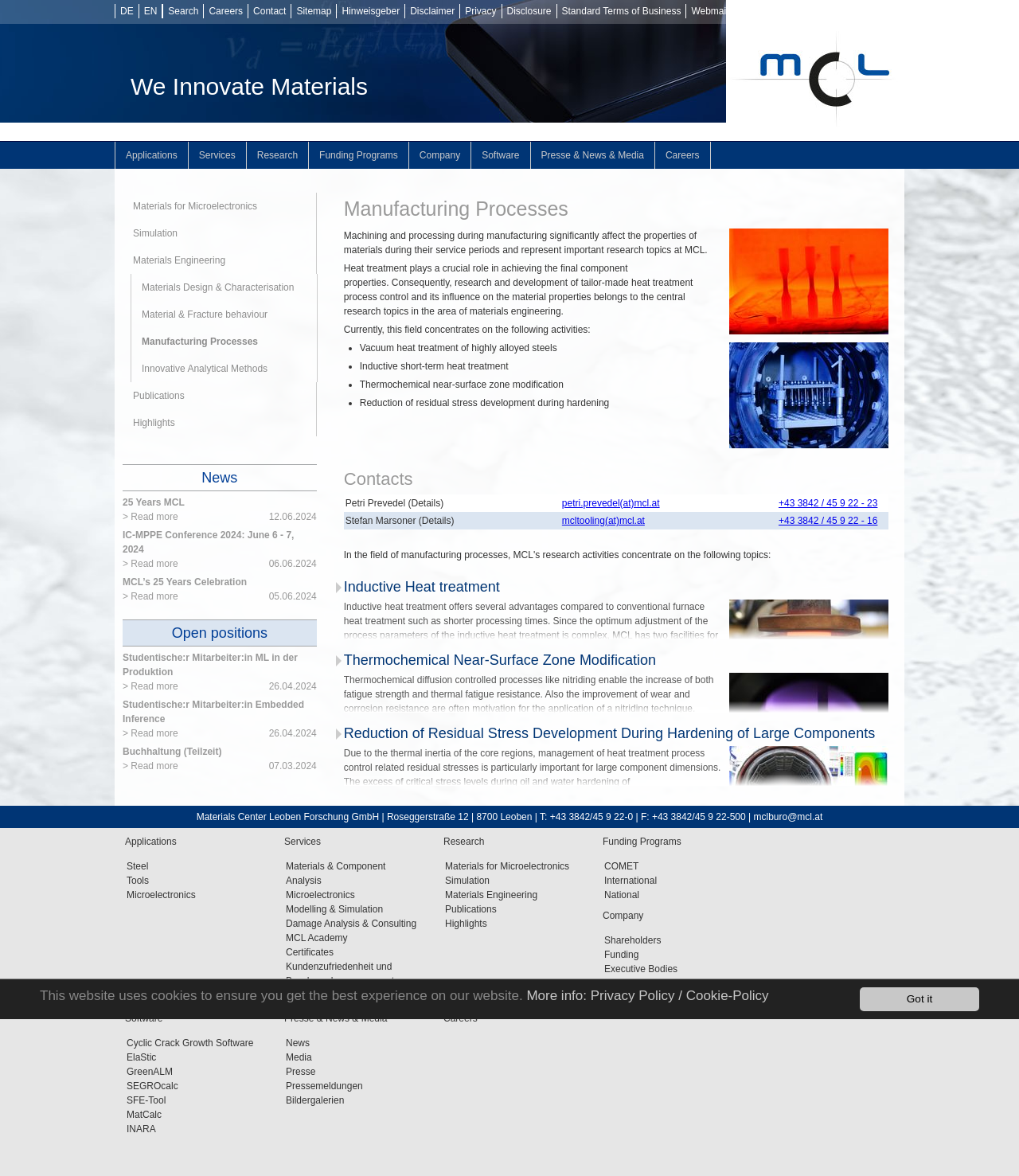Using floating point numbers between 0 and 1, provide the bounding box coordinates in the format (top-left x, top-left y, bottom-right x, bottom-right y). Locate the UI element described here: Instagram

None